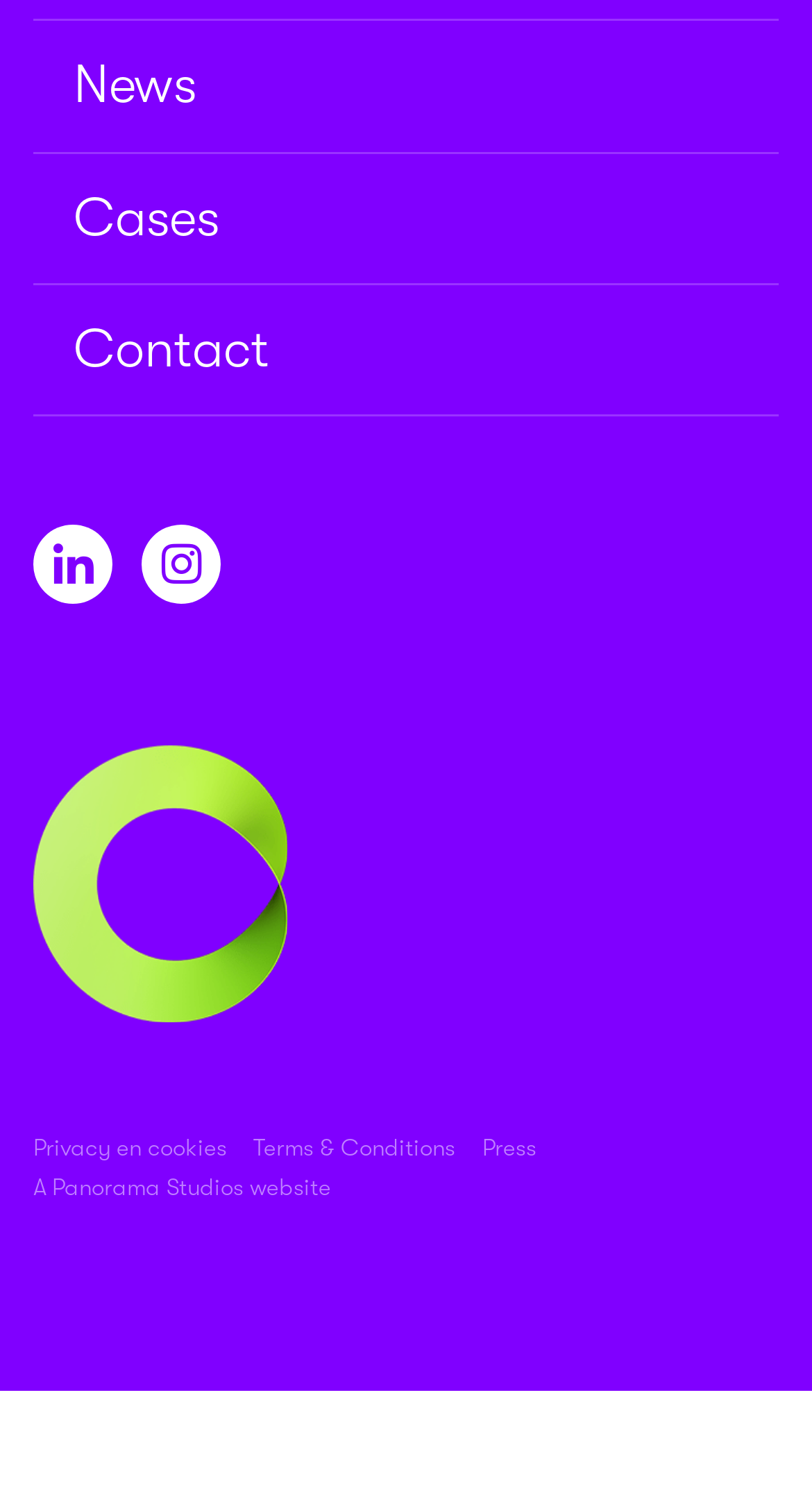Please identify the bounding box coordinates of the clickable area that will fulfill the following instruction: "Go to News page". The coordinates should be in the format of four float numbers between 0 and 1, i.e., [left, top, right, bottom].

[0.041, 0.013, 0.959, 0.101]